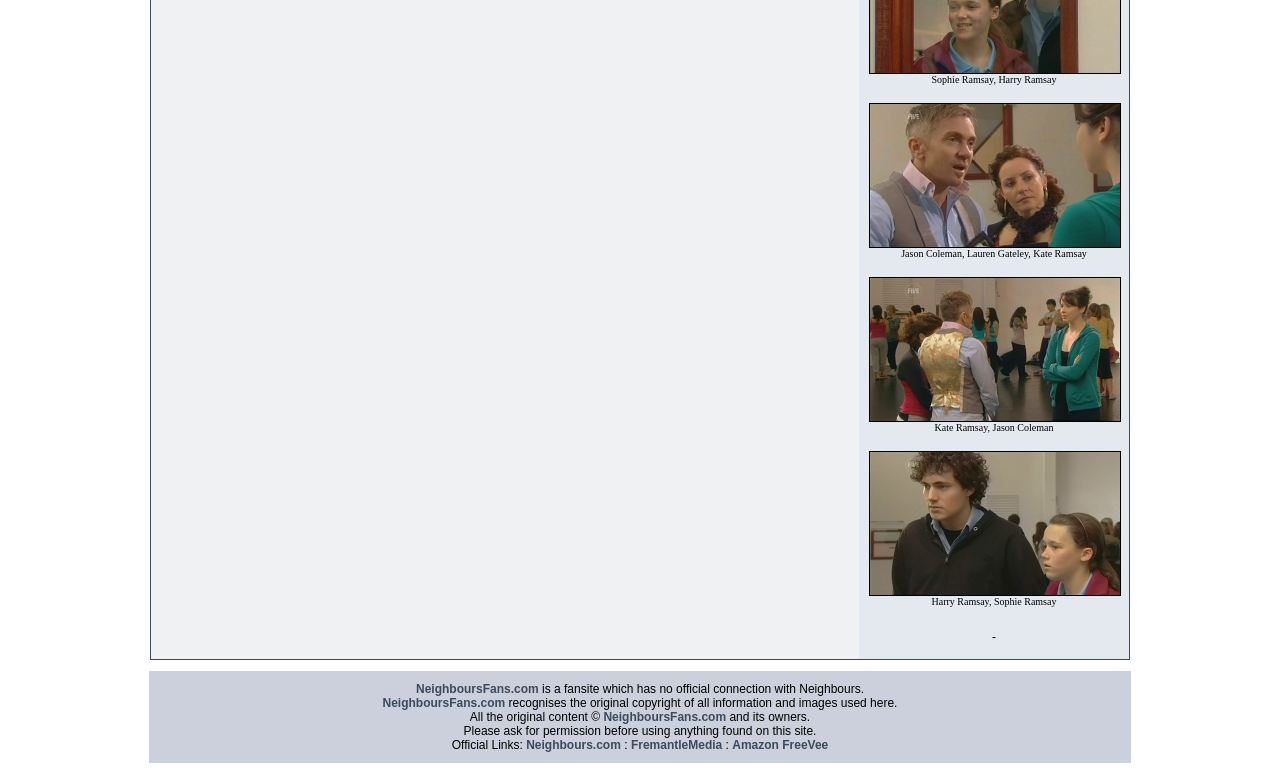What is the purpose of this website?
Please use the visual content to give a single word or phrase answer.

Fan site